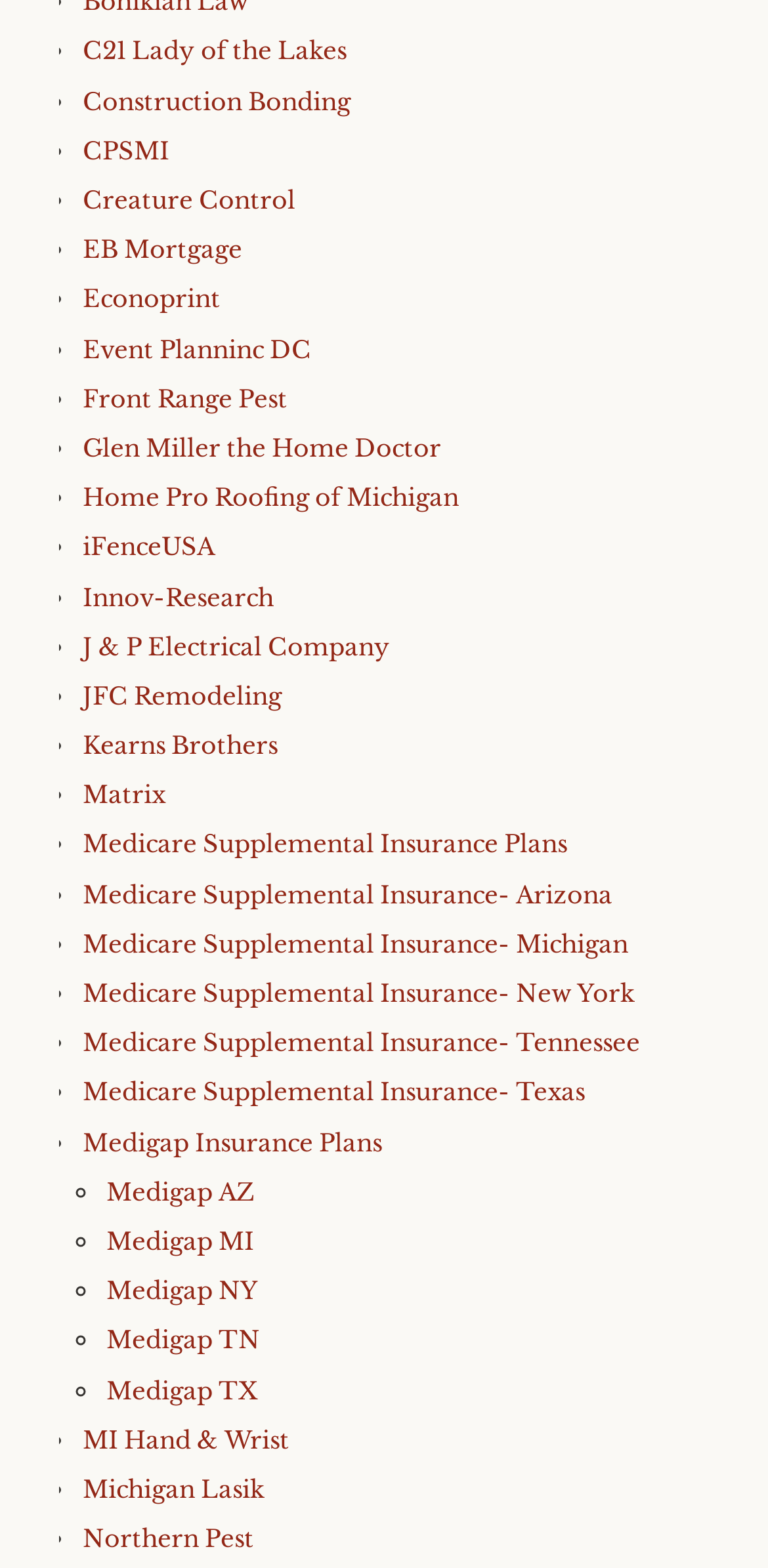Locate the bounding box coordinates of the clickable region necessary to complete the following instruction: "Explore the Cancer section". Provide the coordinates in the format of four float numbers between 0 and 1, i.e., [left, top, right, bottom].

None